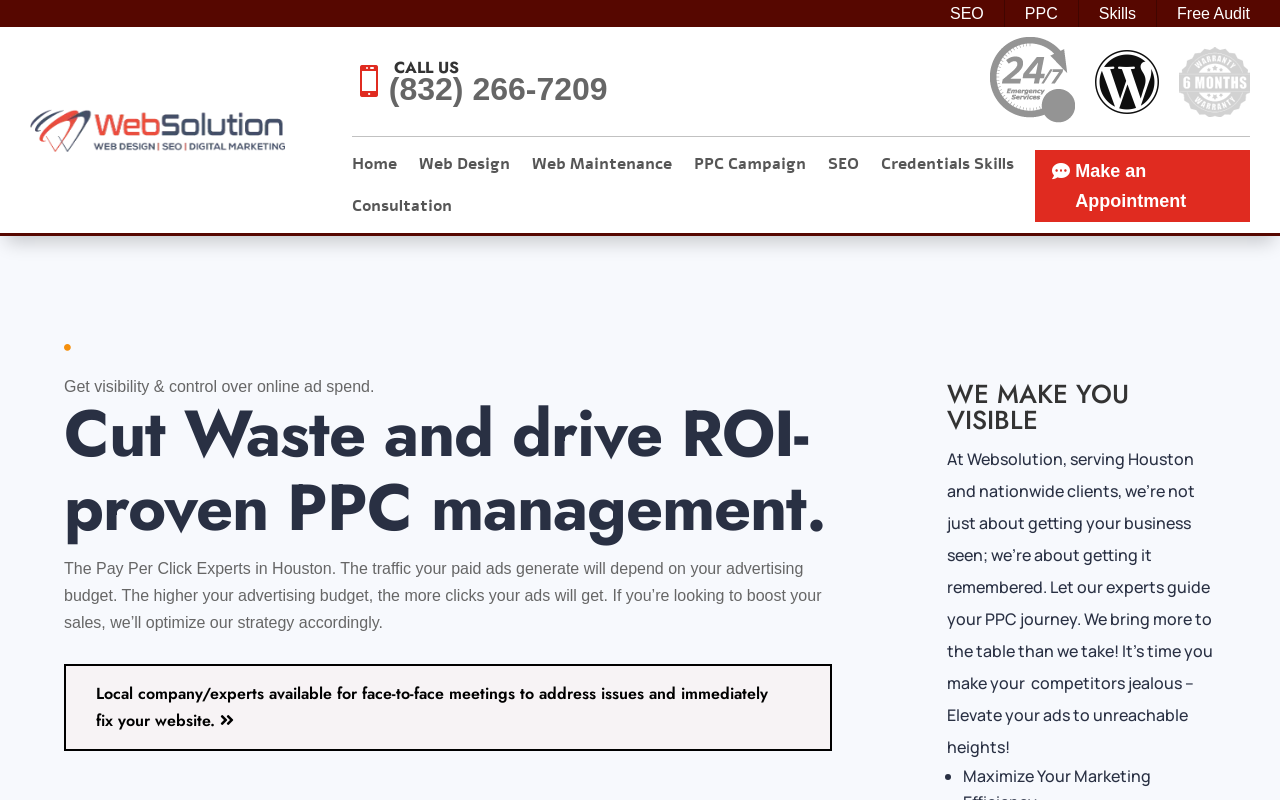Please identify the bounding box coordinates of the clickable area that will allow you to execute the instruction: "Call the phone number".

[0.304, 0.089, 0.475, 0.134]